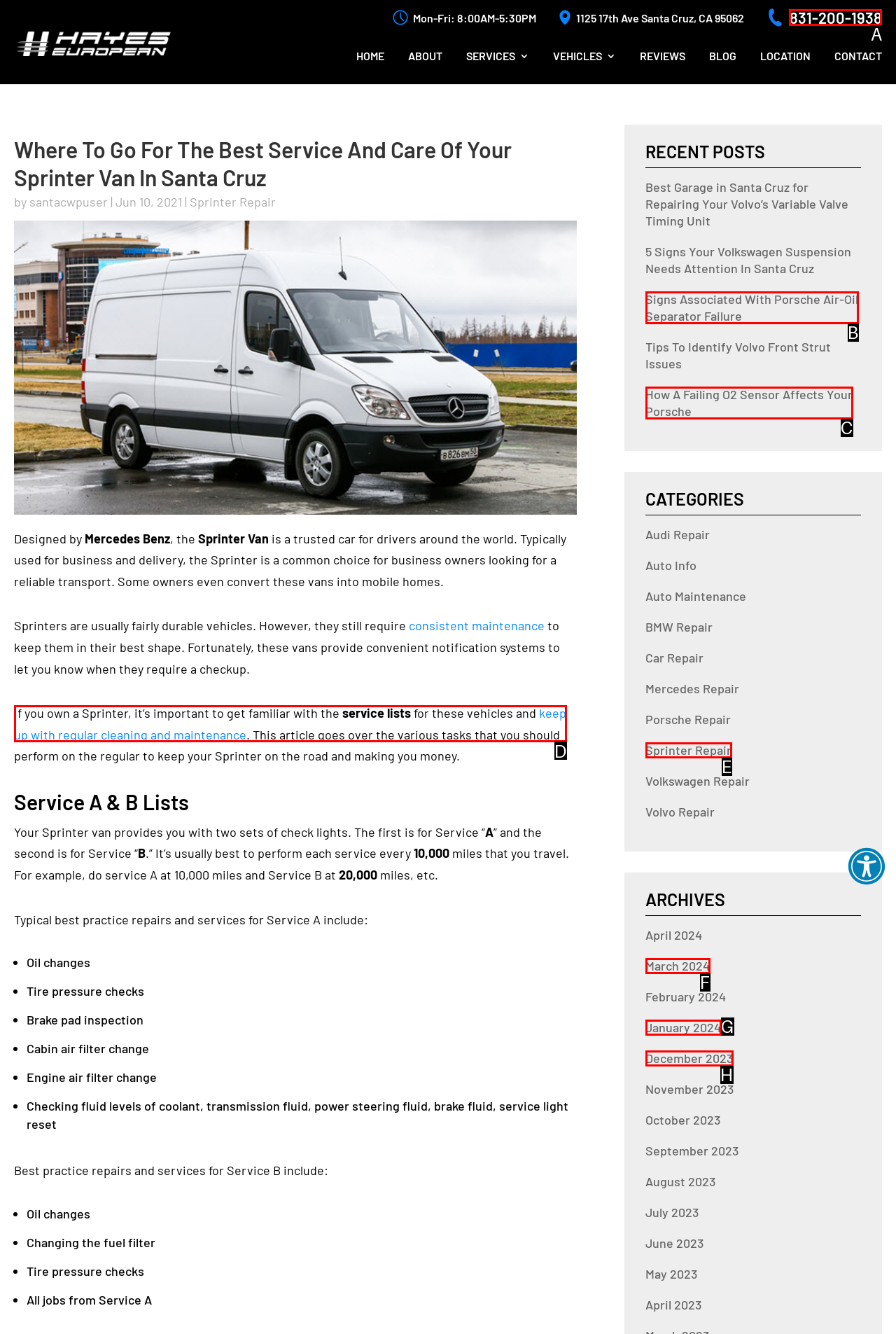Please indicate which HTML element should be clicked to fulfill the following task: Call the phone number. Provide the letter of the selected option.

A